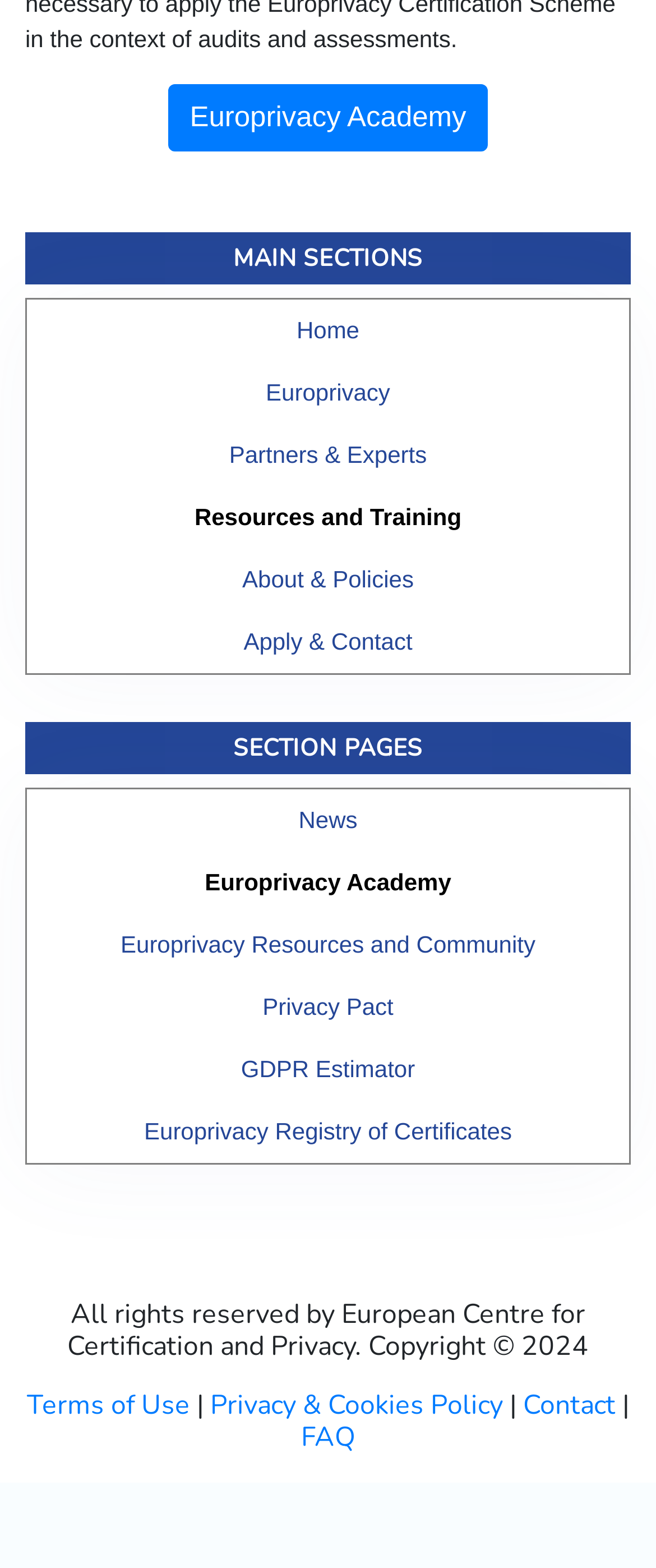What is the last section page listed?
Based on the image, give a concise answer in the form of a single word or short phrase.

Europrivacy Registry of Certificates